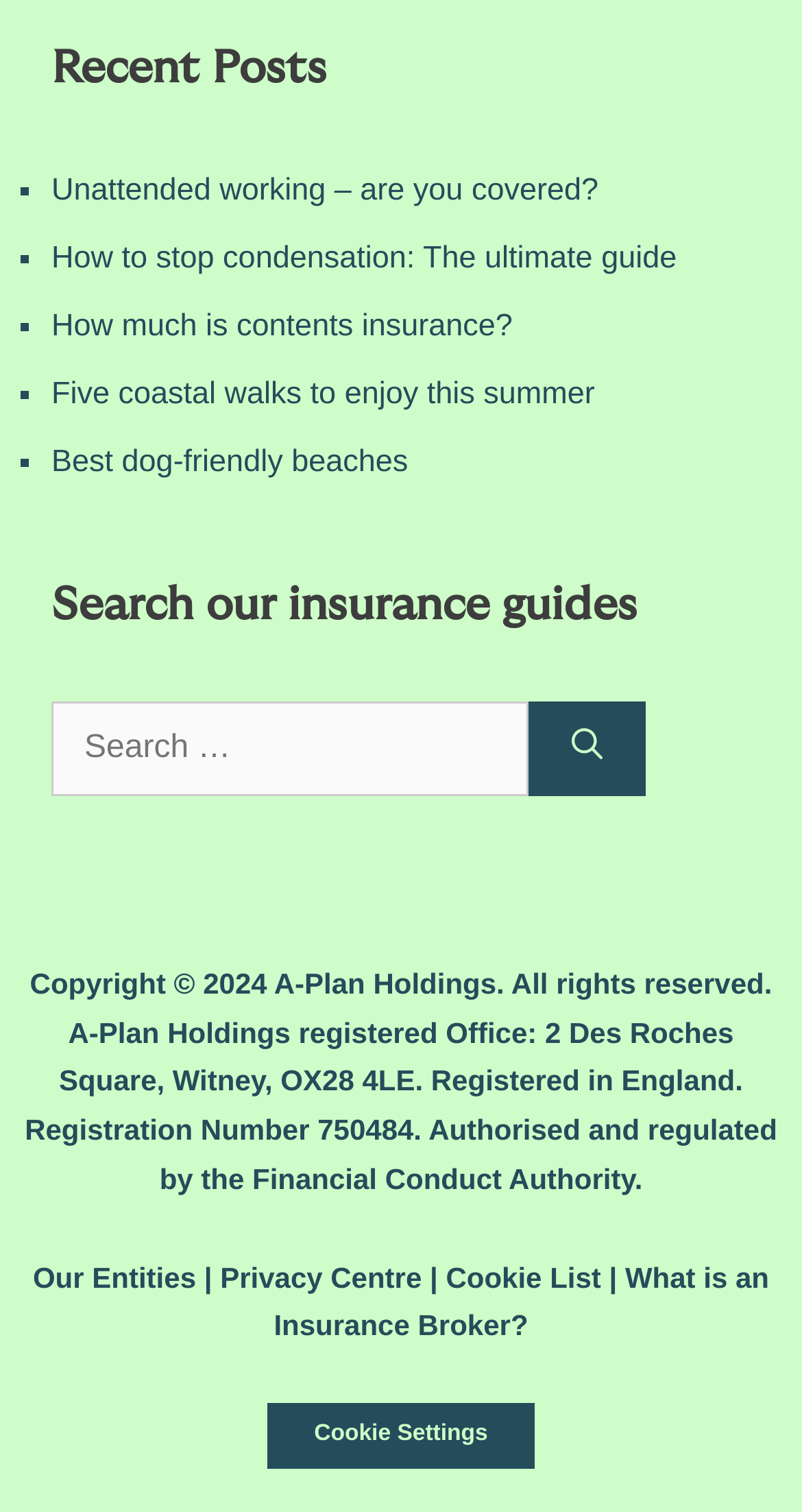Please provide the bounding box coordinates for the element that needs to be clicked to perform the following instruction: "Visit the privacy centre". The coordinates should be given as four float numbers between 0 and 1, i.e., [left, top, right, bottom].

[0.274, 0.834, 0.526, 0.855]